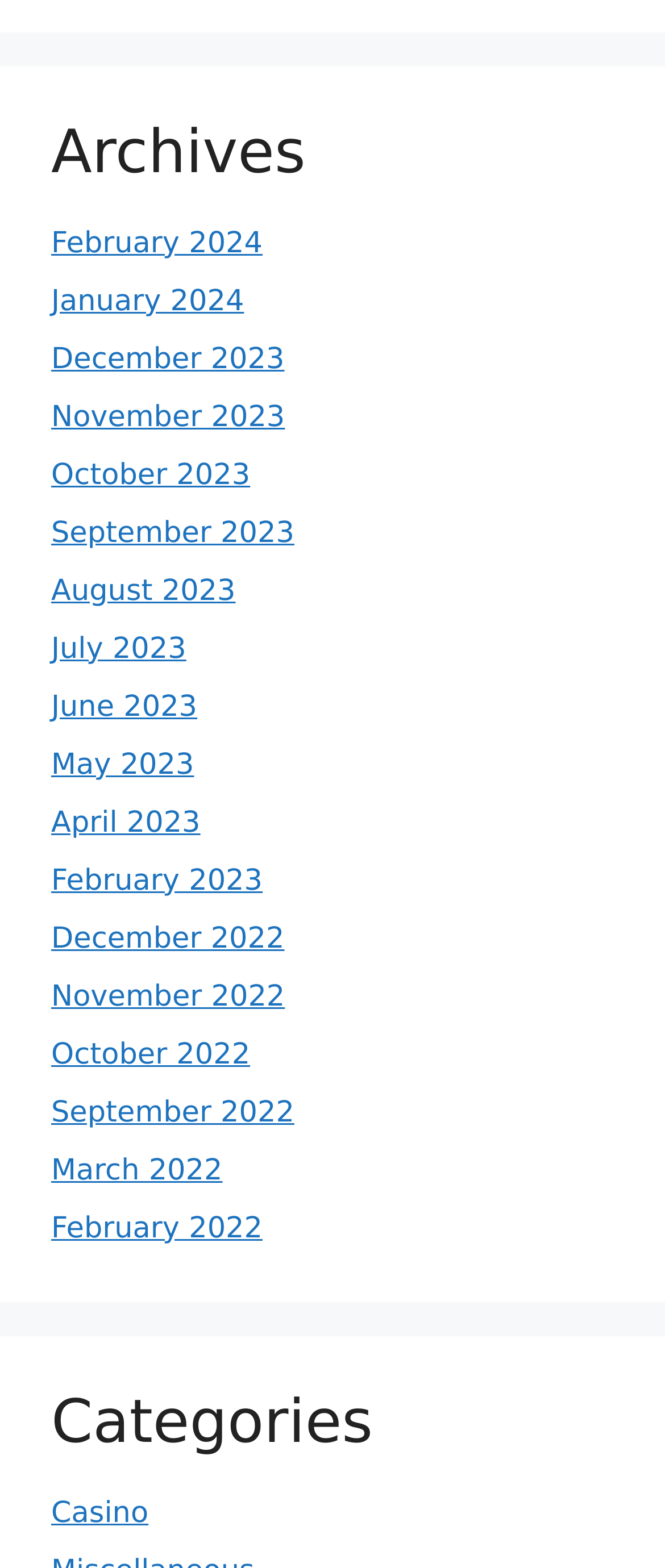Answer the following query concisely with a single word or phrase:
What is the earliest available archive?

February 2022